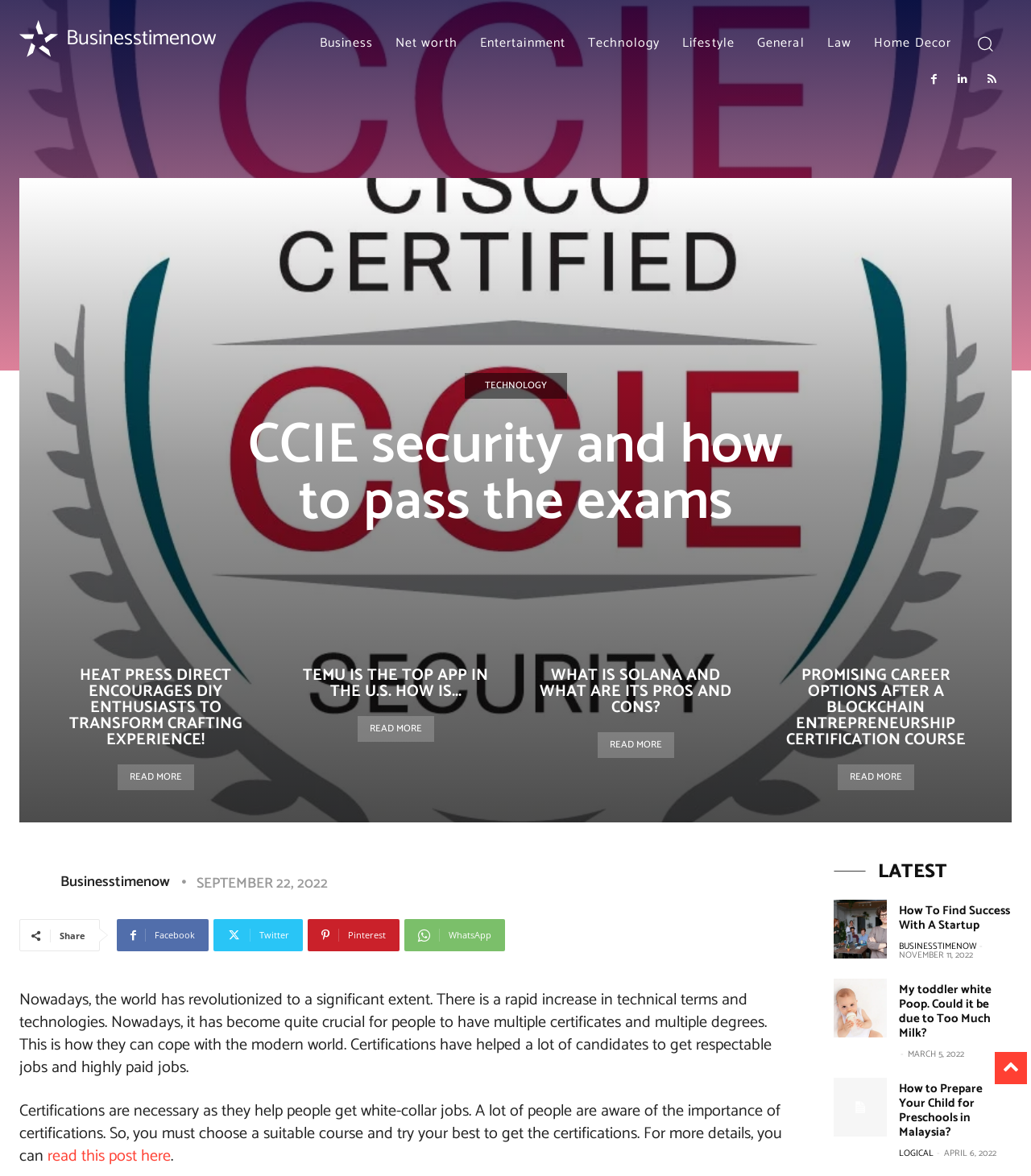Using the description "(954) 577-0075", locate and provide the bounding box of the UI element.

None